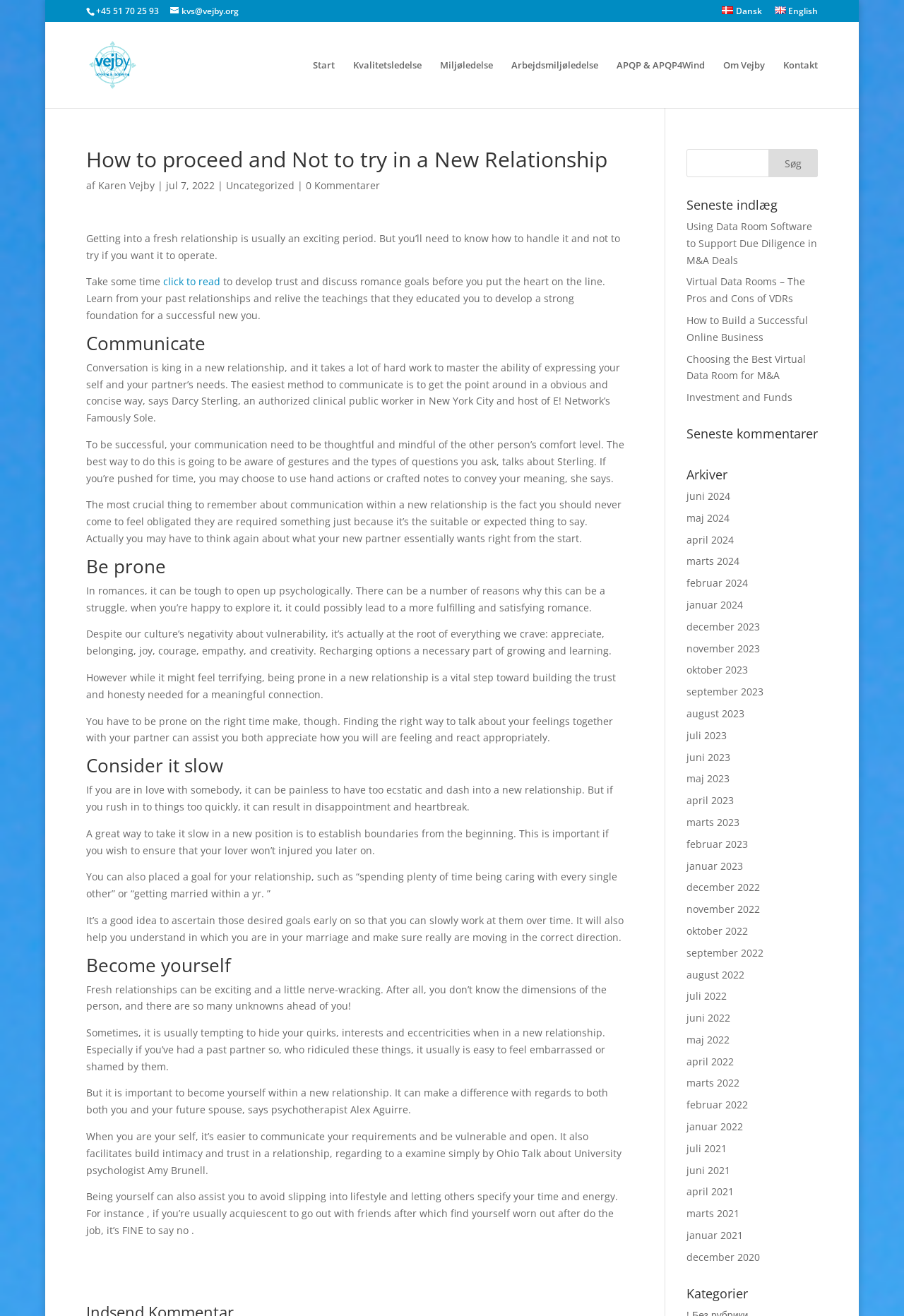Identify and provide the bounding box coordinates of the UI element described: "Kvalitetsledelse". The coordinates should be formatted as [left, top, right, bottom], with each number being a float between 0 and 1.

[0.391, 0.046, 0.467, 0.082]